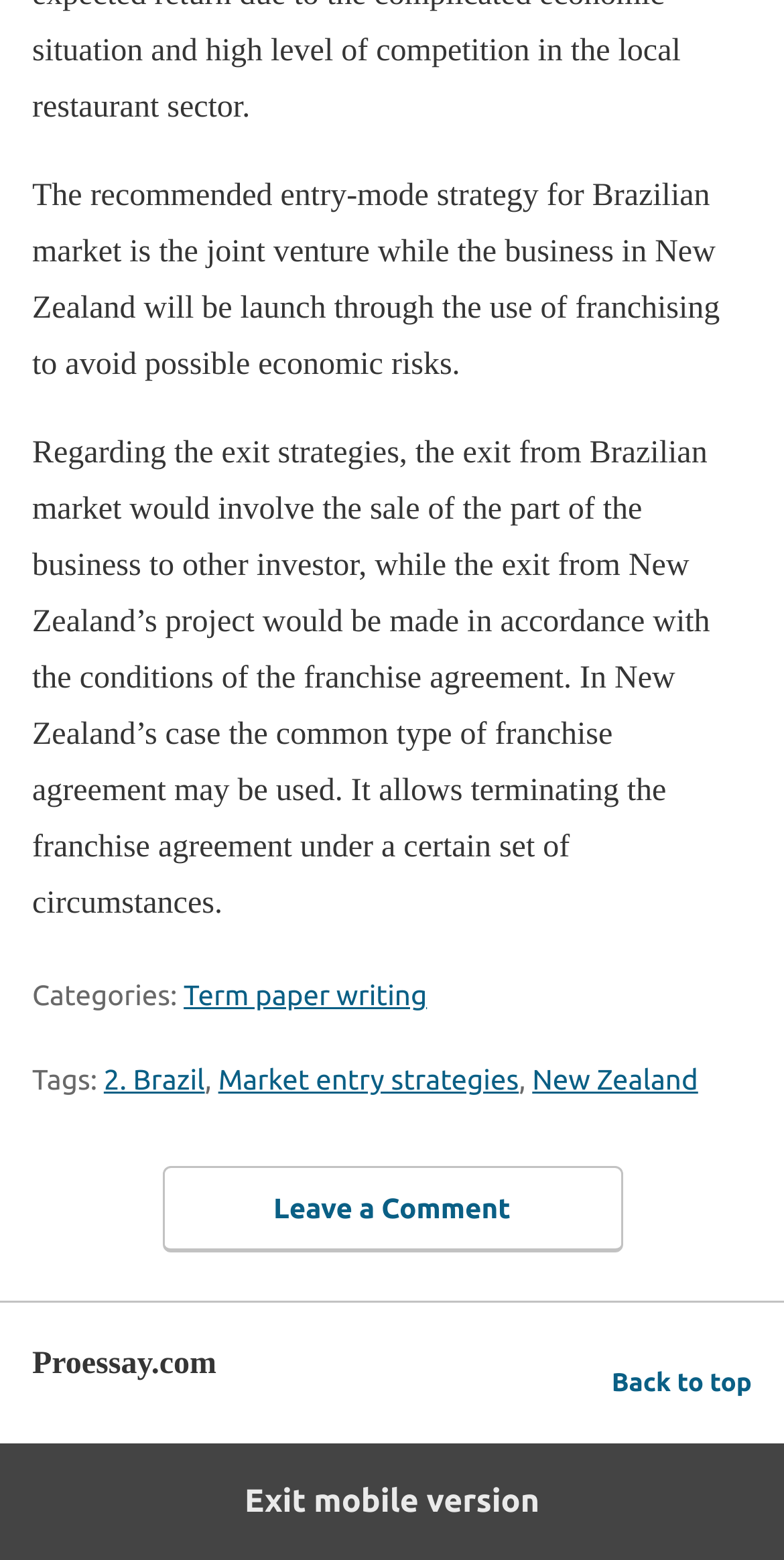Based on the element description, predict the bounding box coordinates (top-left x, top-left y, bottom-right x, bottom-right y) for the UI element in the screenshot: New Zealand

[0.679, 0.682, 0.89, 0.702]